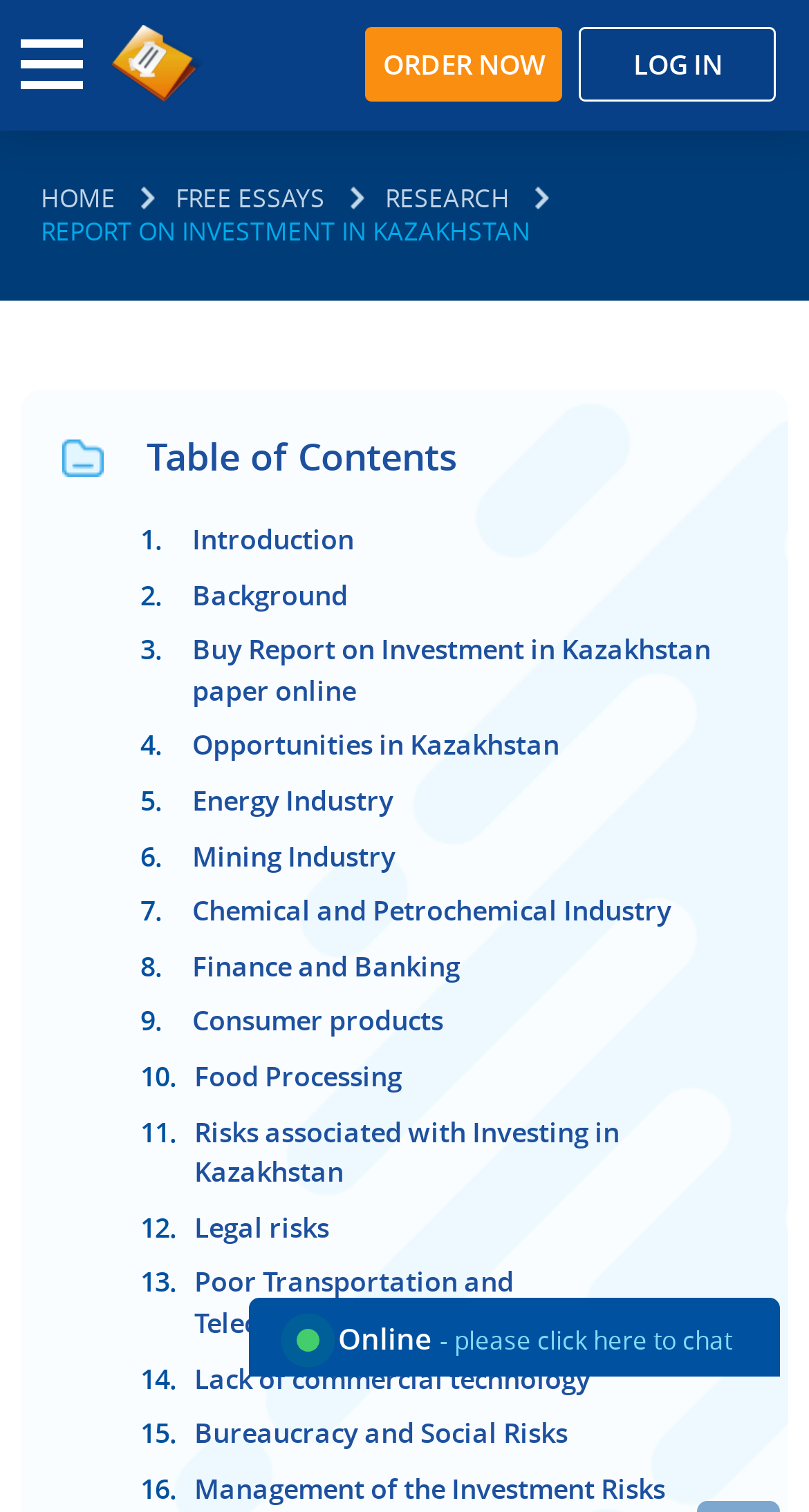Extract the bounding box for the UI element that matches this description: "alt="Supreme-essay.com" title="Supreme-essay.com"".

[0.138, 0.045, 0.253, 0.071]